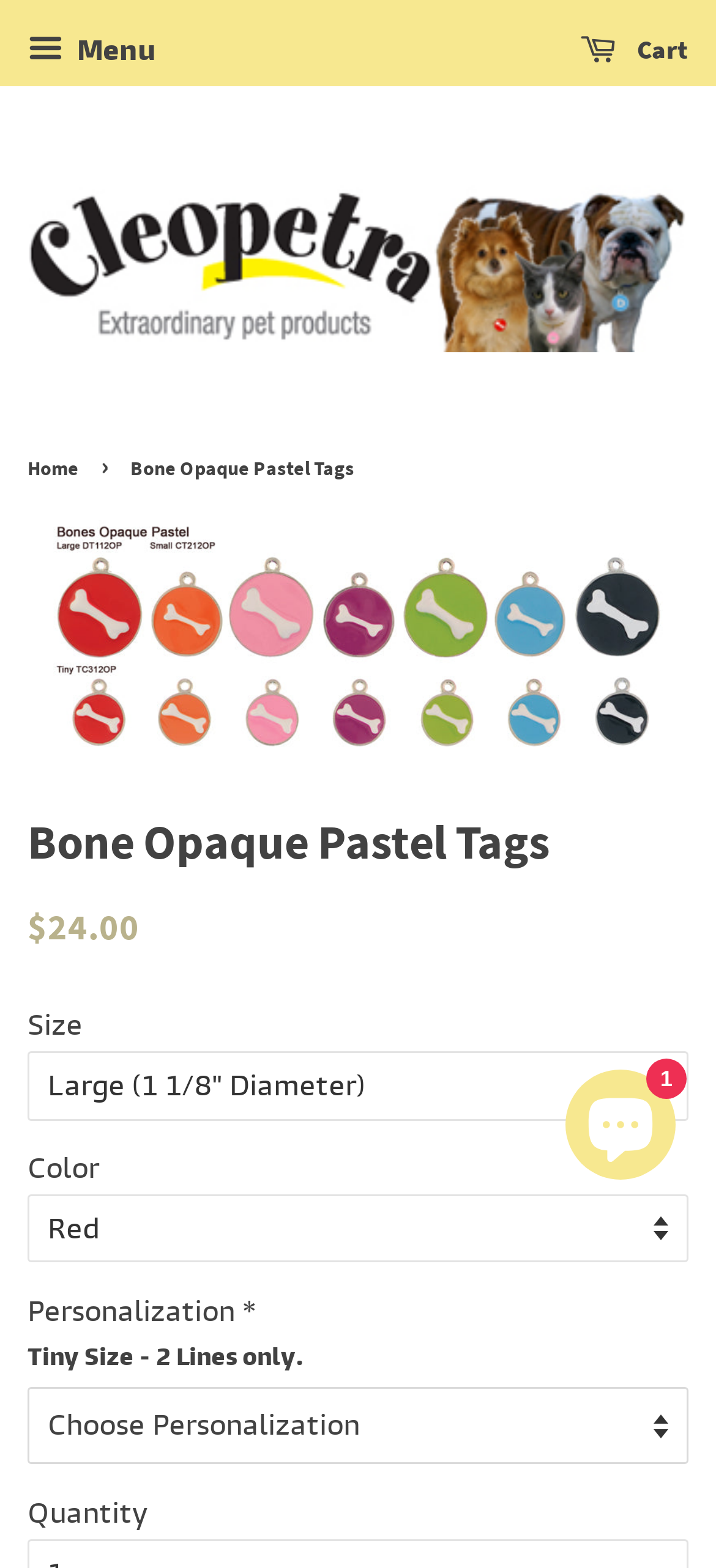Please determine the primary heading and provide its text.

Bone Opaque Pastel Tags